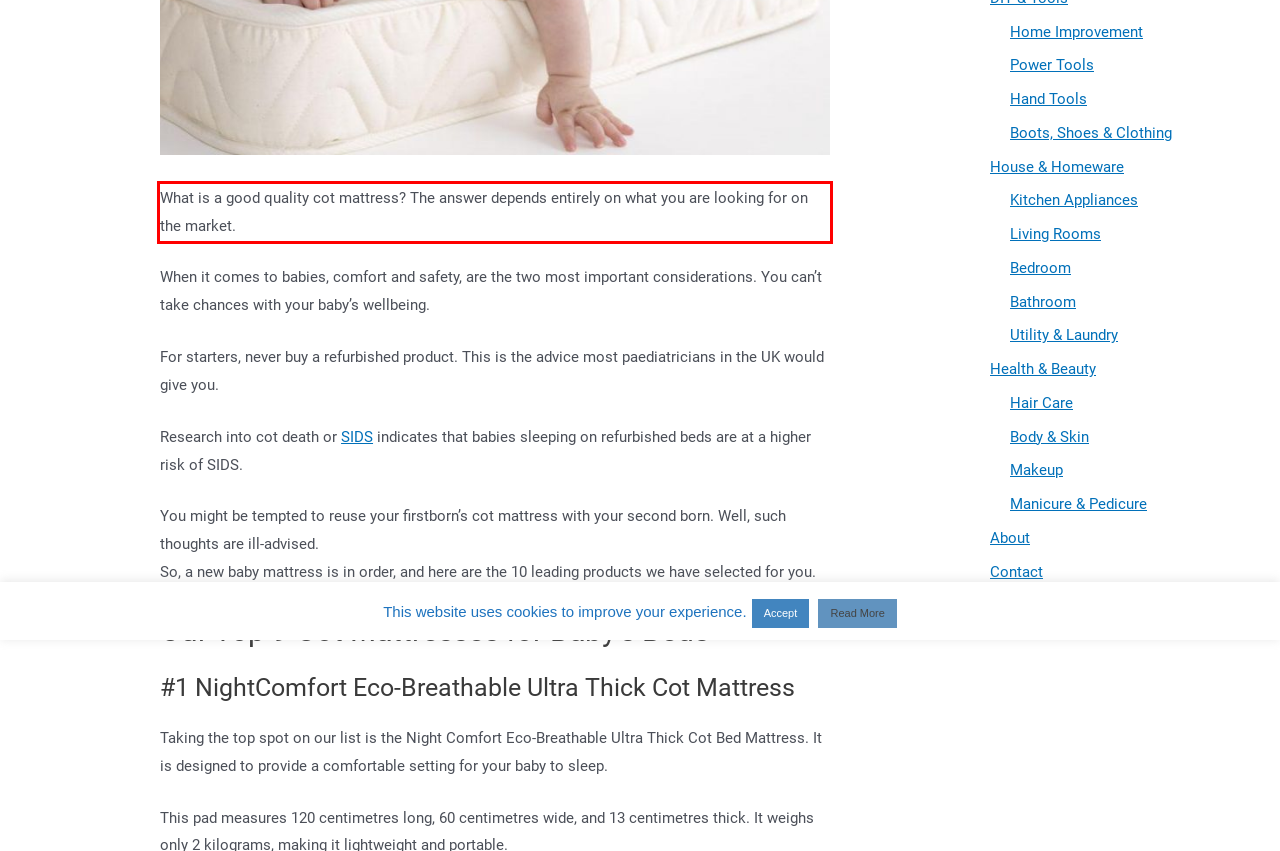You are looking at a screenshot of a webpage with a red rectangle bounding box. Use OCR to identify and extract the text content found inside this red bounding box.

What is a good quality cot mattress? The answer depends entirely on what you are looking for on the market.